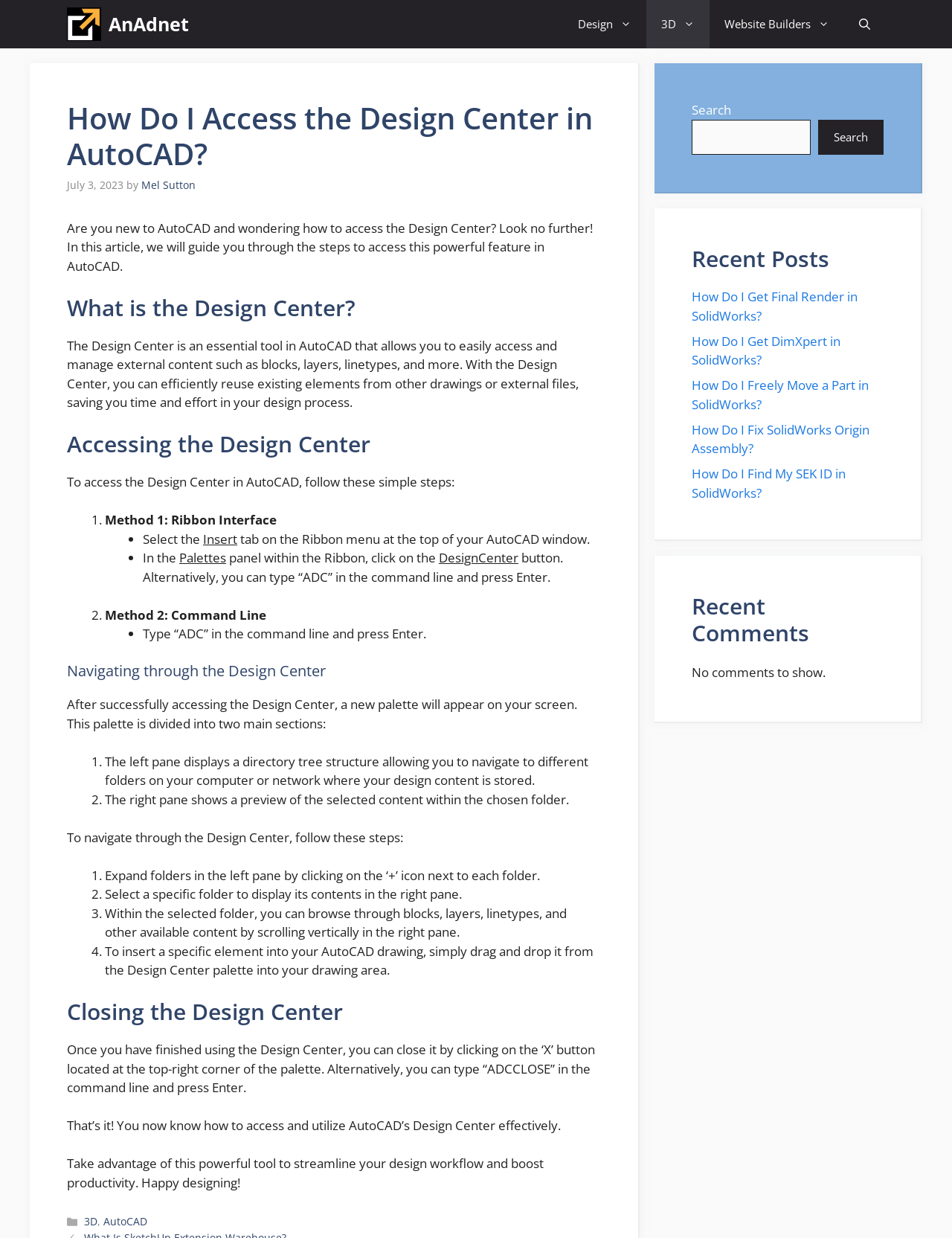Identify the bounding box coordinates of the area that should be clicked in order to complete the given instruction: "Read the 'Recent Posts' section". The bounding box coordinates should be four float numbers between 0 and 1, i.e., [left, top, right, bottom].

[0.727, 0.198, 0.928, 0.22]